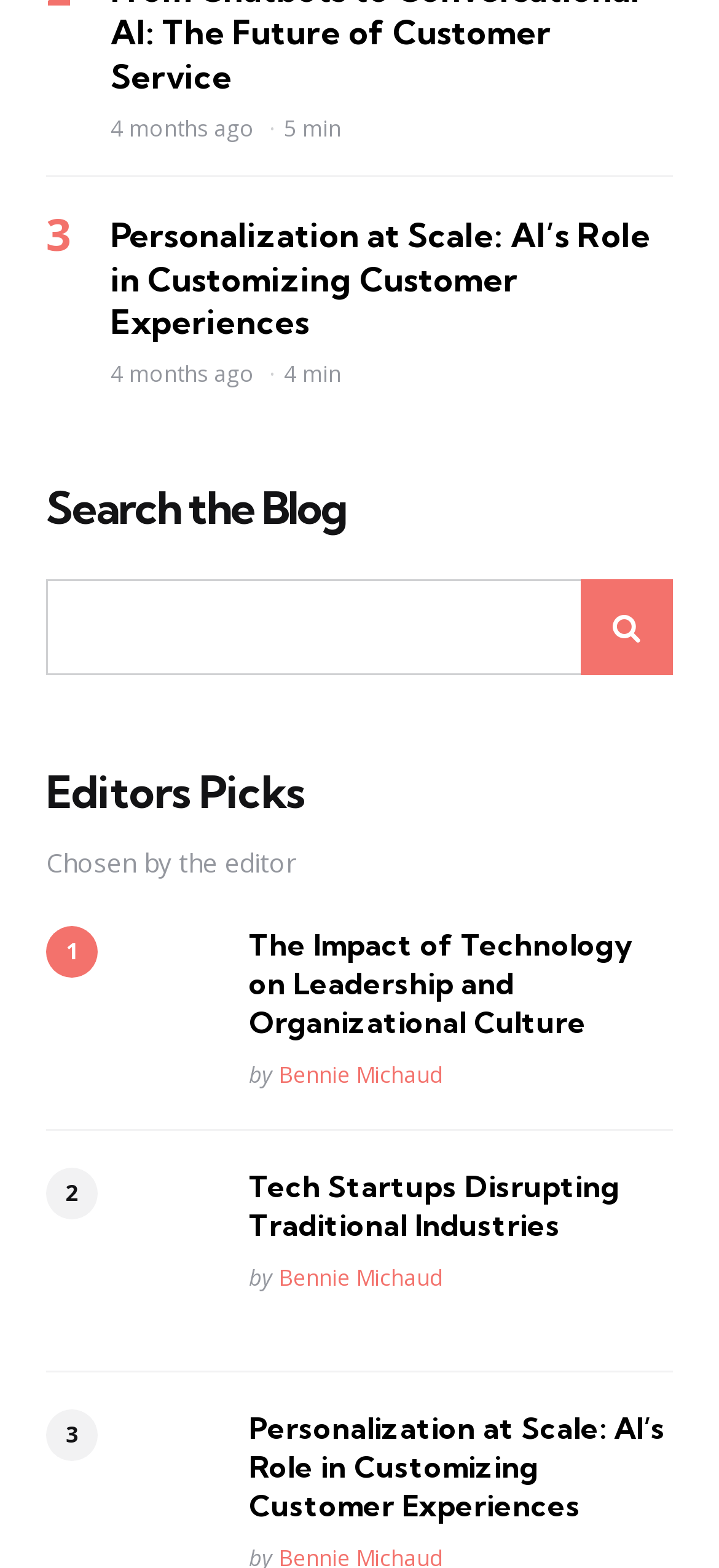Provide the bounding box coordinates of the section that needs to be clicked to accomplish the following instruction: "Explore 'Tech Startups Disrupting Traditional Industries'."

[0.346, 0.745, 0.936, 0.794]